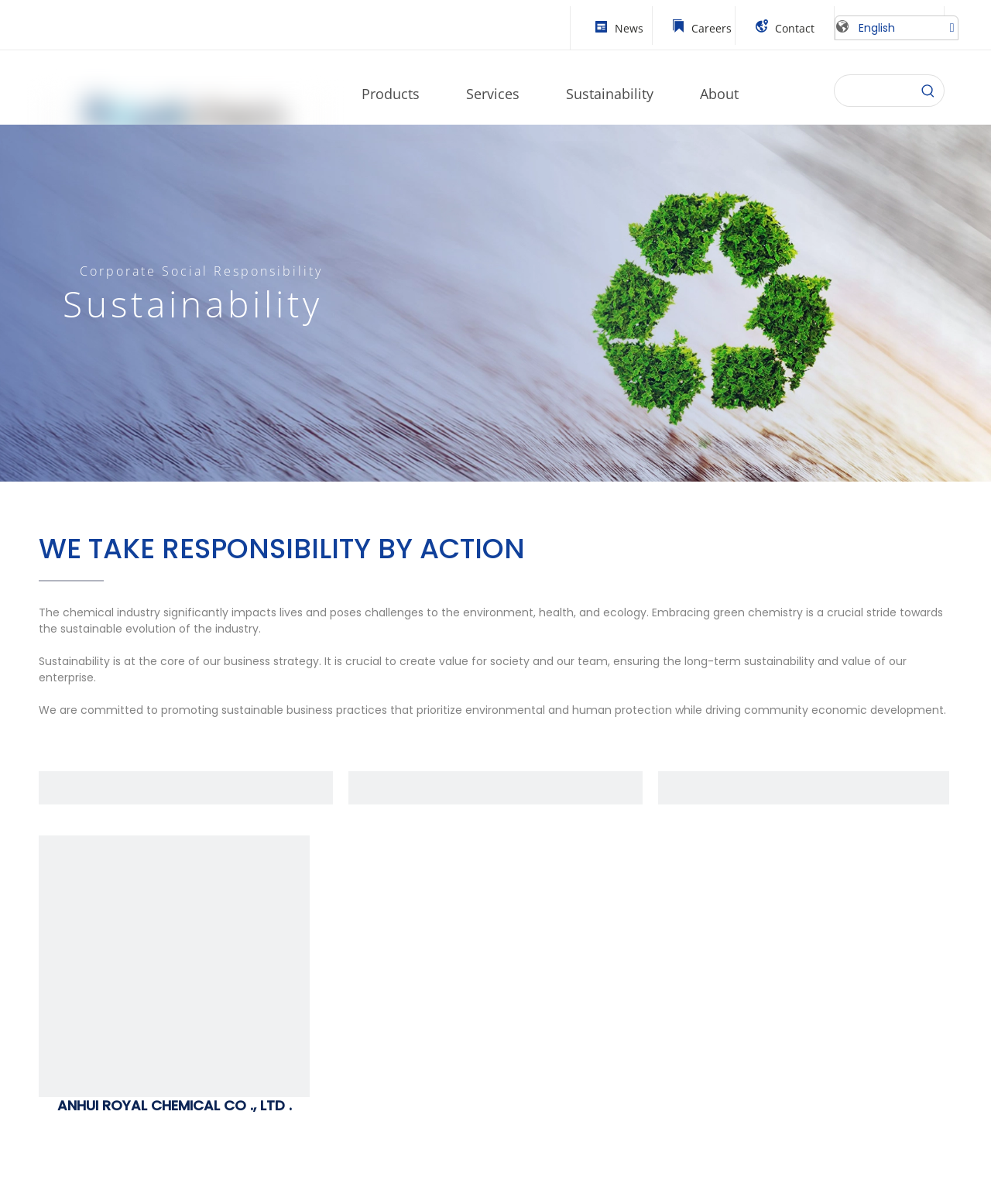Please specify the bounding box coordinates of the clickable section necessary to execute the following command: "View Careers page".

[0.698, 0.017, 0.738, 0.03]